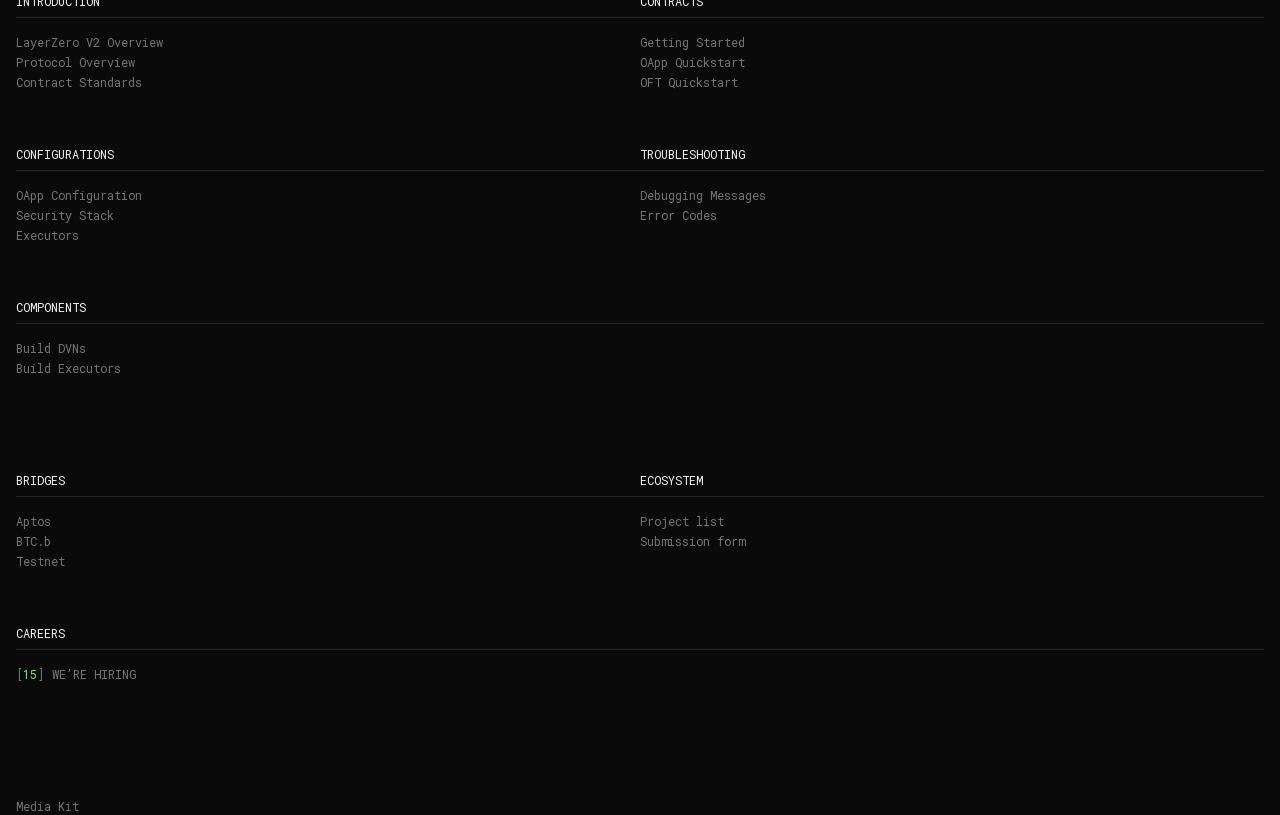Provide a brief response using a word or short phrase to this question:
How many links are there in the 'ECOSYSTEM' category?

2